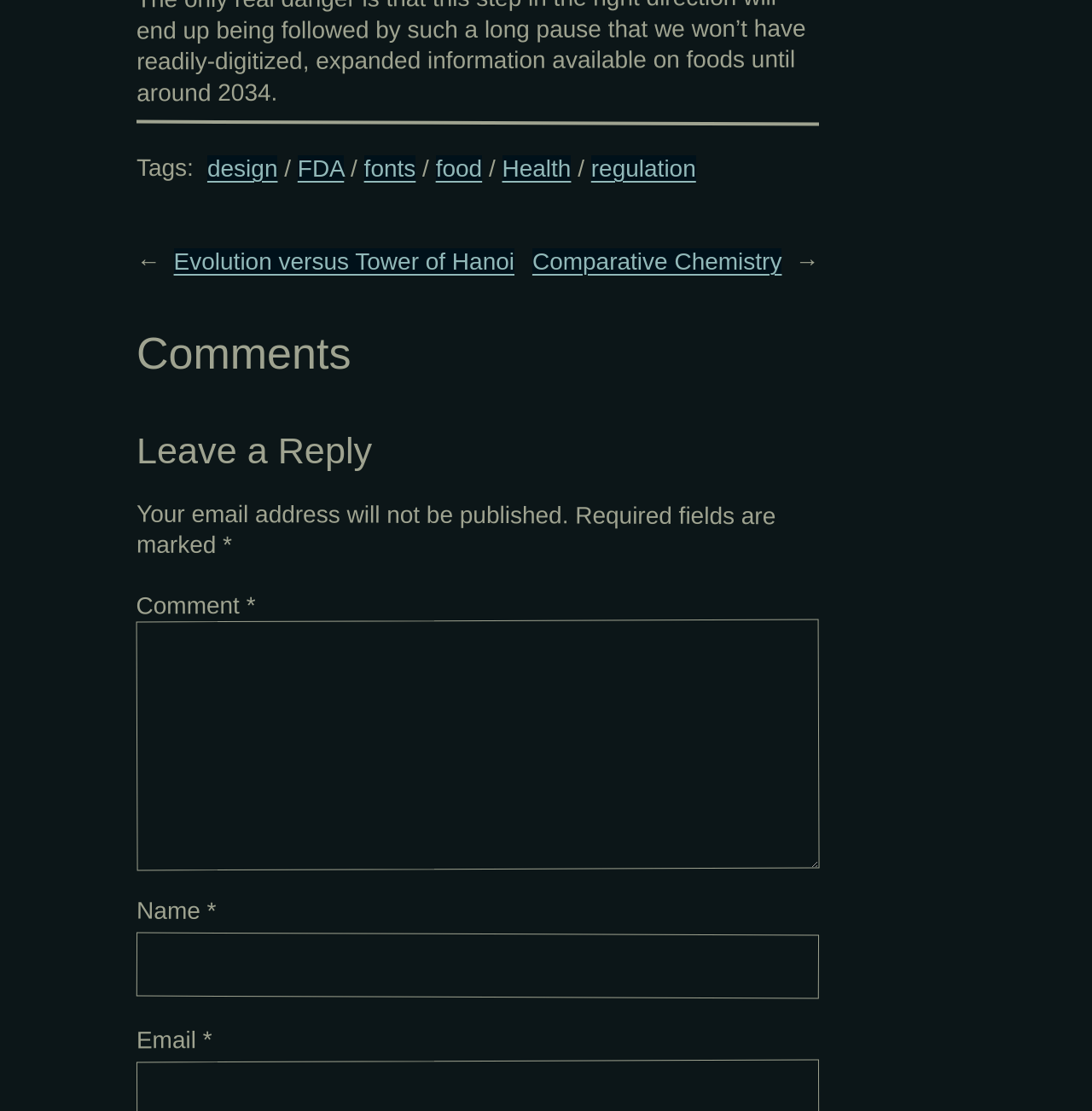Please determine the bounding box coordinates of the element's region to click in order to carry out the following instruction: "Go to next date". The coordinates should be four float numbers between 0 and 1, i.e., [left, top, right, bottom].

None